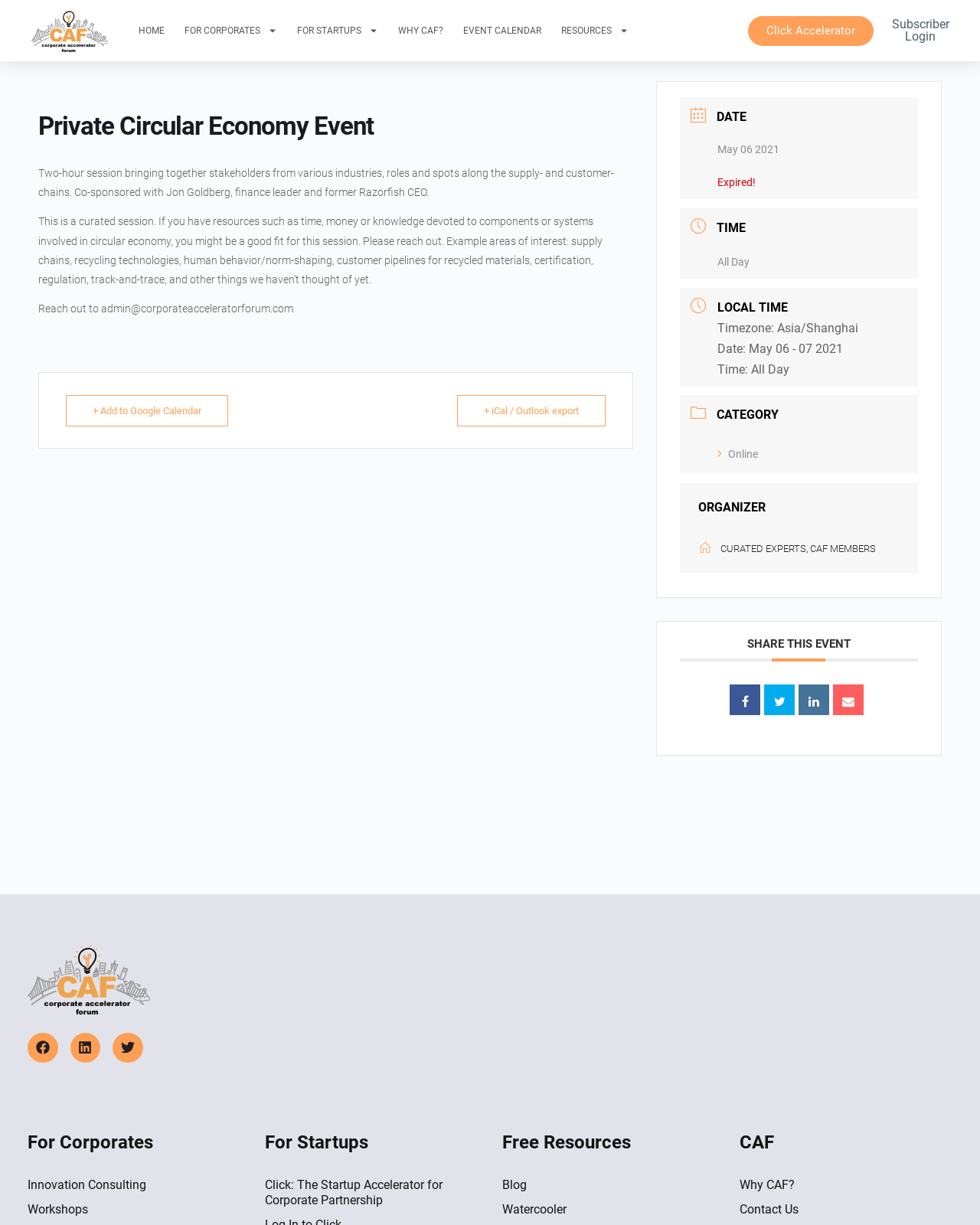What is the event category?
Based on the visual information, provide a detailed and comprehensive answer.

I found the answer by looking at the DescriptionListTerm 'CATEGORY' and its corresponding DescriptionListDetail, which contains a link with the text 'Online'.